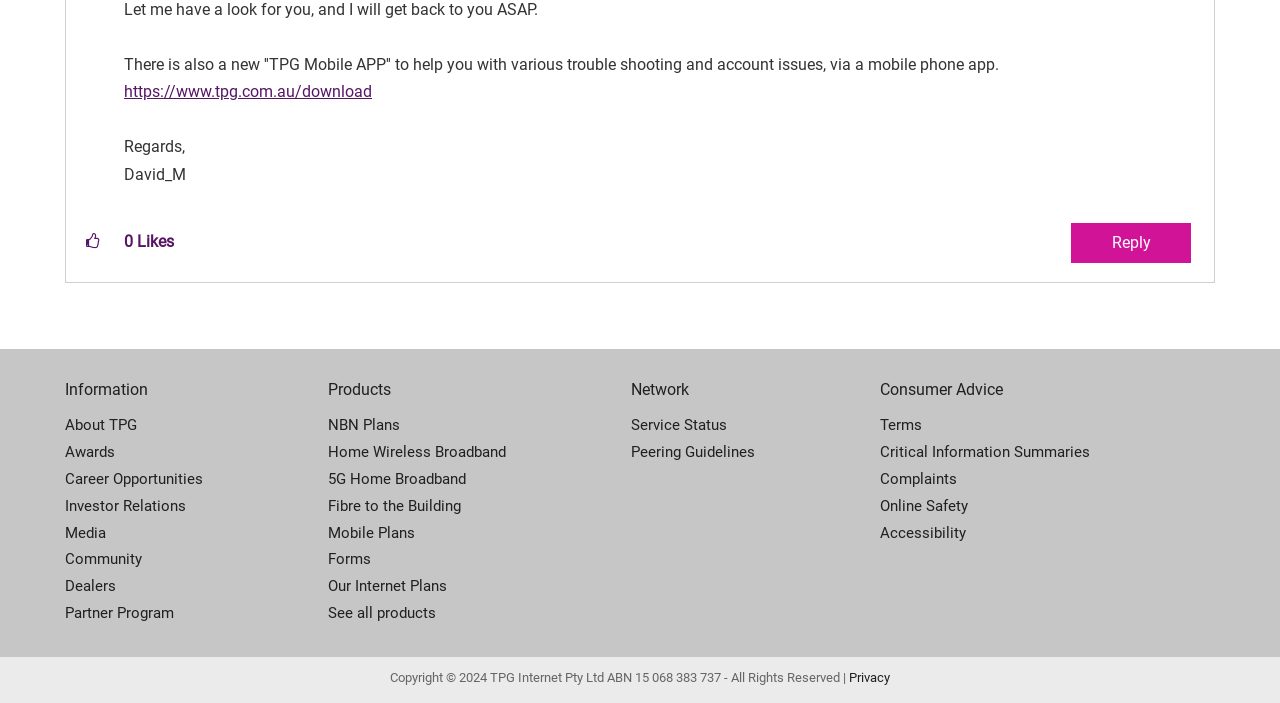Provide the bounding box coordinates, formatted as (top-left x, top-left y, bottom-right x, bottom-right y), with all values being floating point numbers between 0 and 1. Identify the bounding box of the UI element that matches the description: Reply

[0.837, 0.317, 0.93, 0.374]